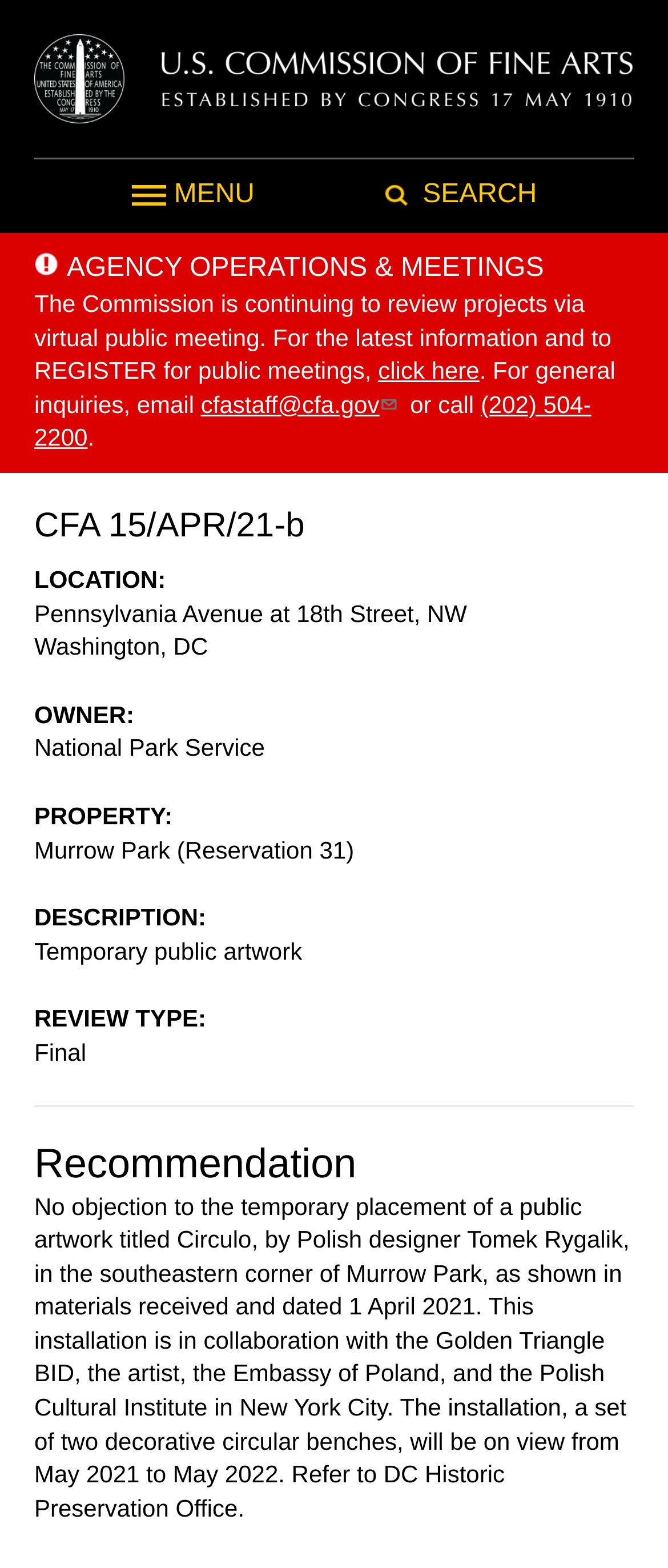What is the name of the park?
From the image, respond using a single word or phrase.

Murrow Park